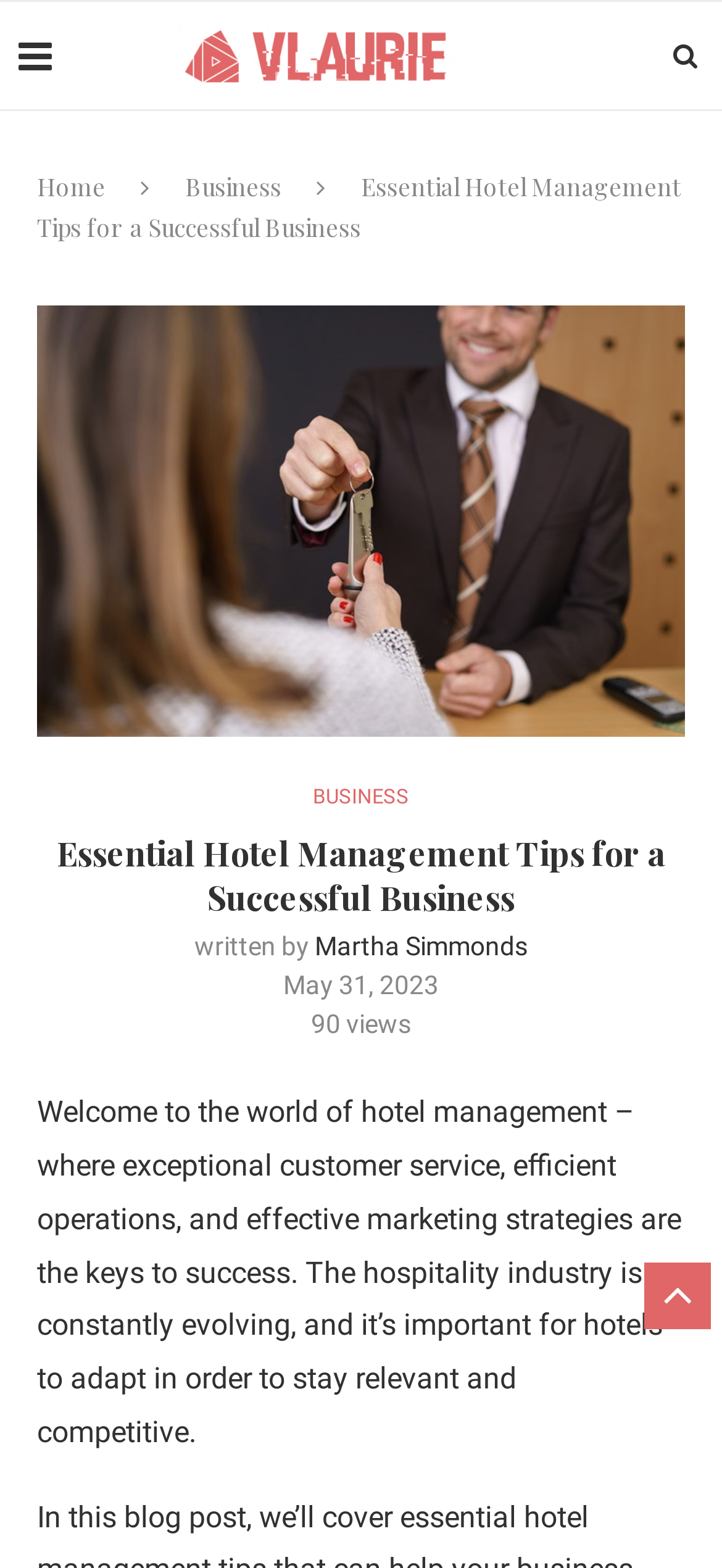What is the purpose of the article?
Please answer the question with a detailed response using the information from the screenshot.

The purpose of the article can be inferred from the title and the introductory text, which suggests that the article aims to provide essential tips for a successful hotel business.